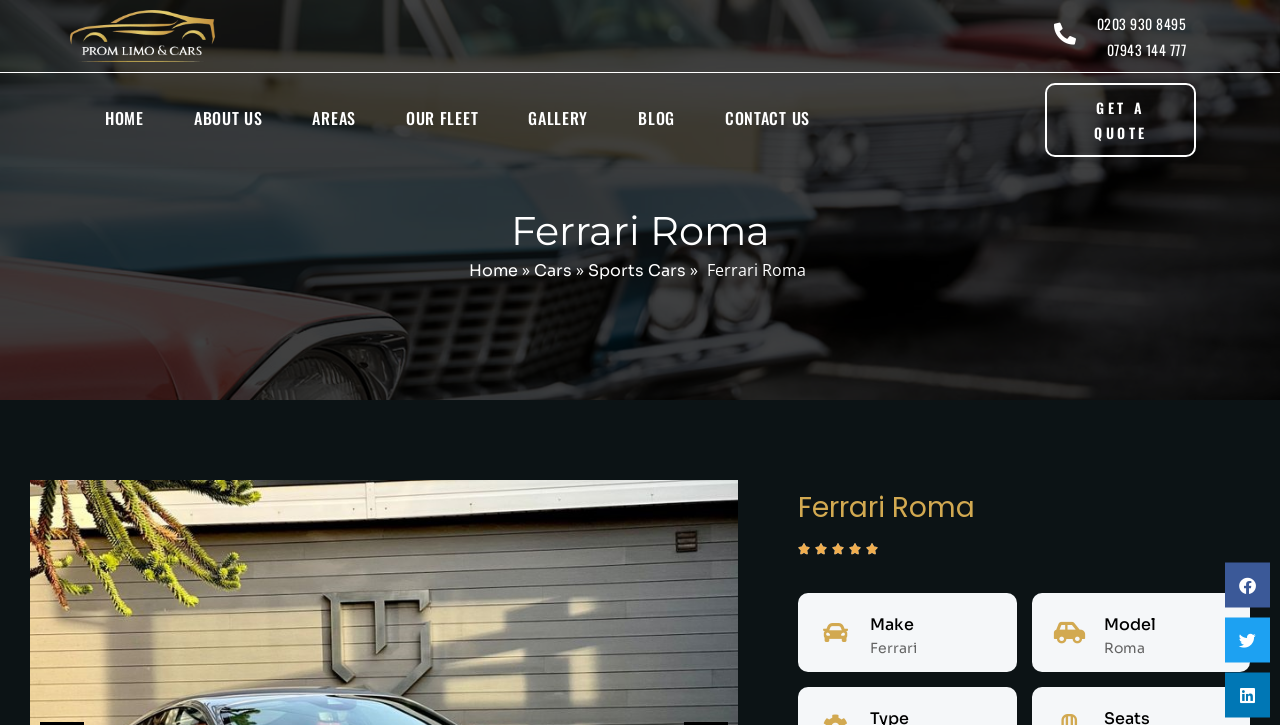Please determine the bounding box coordinates for the element that should be clicked to follow these instructions: "Click the 'GET A QUOTE' link".

[0.817, 0.114, 0.935, 0.217]